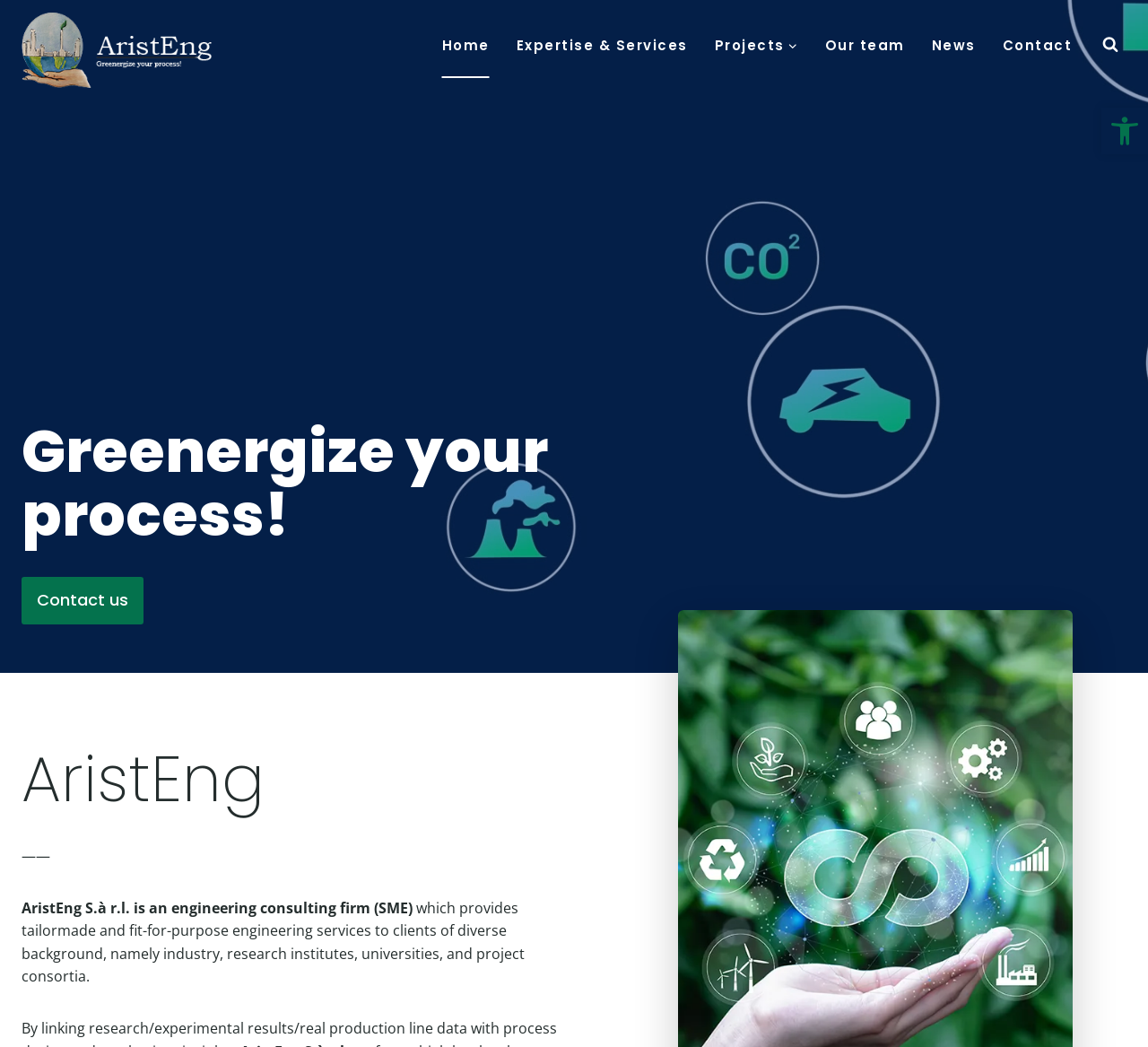Find the bounding box coordinates of the clickable area that will achieve the following instruction: "Explore expertise and services".

[0.438, 0.011, 0.611, 0.074]